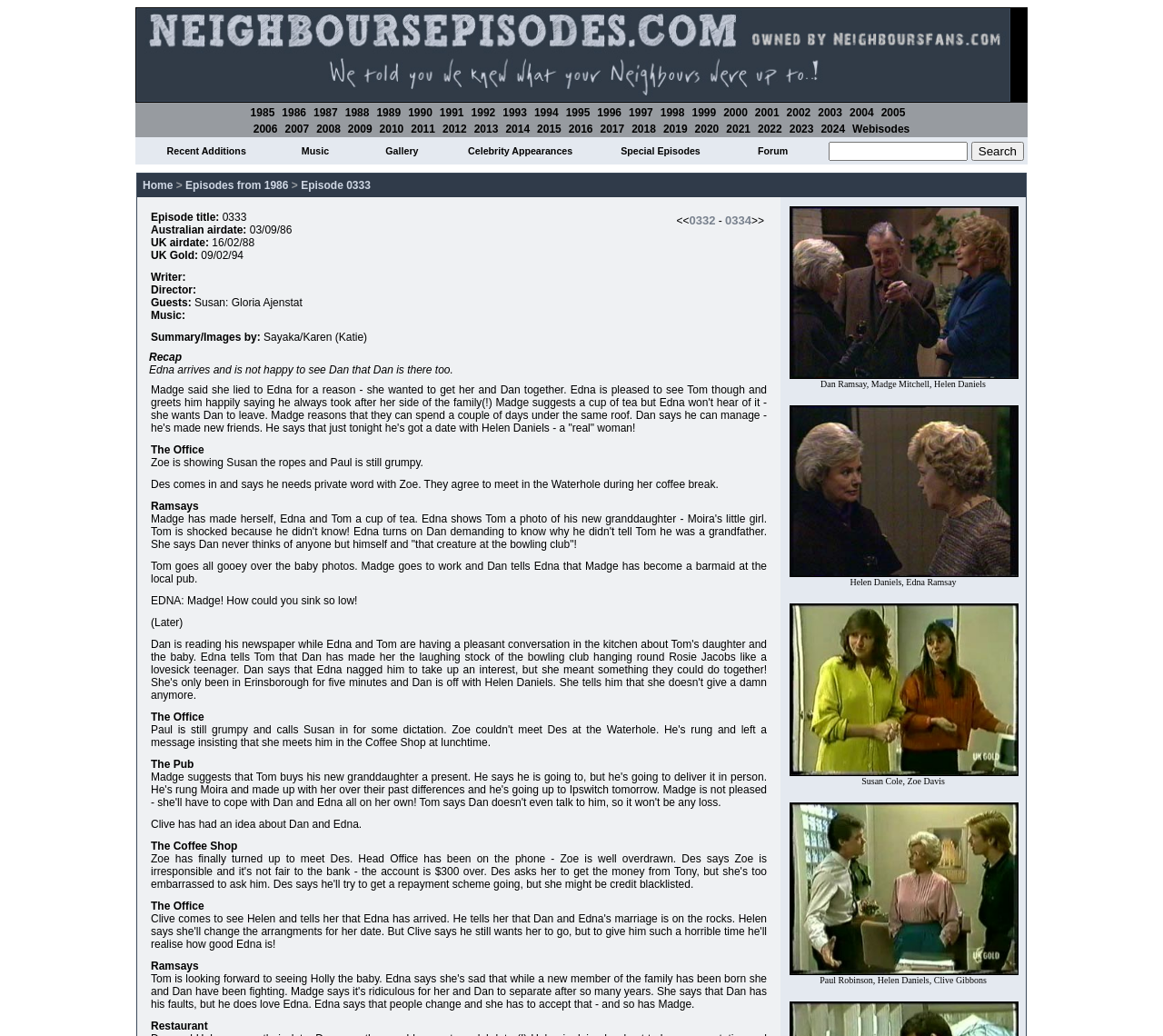From the element description: "0334", extract the bounding box coordinates of the UI element. The coordinates should be expressed as four float numbers between 0 and 1, in the order [left, top, right, bottom].

[0.623, 0.206, 0.646, 0.22]